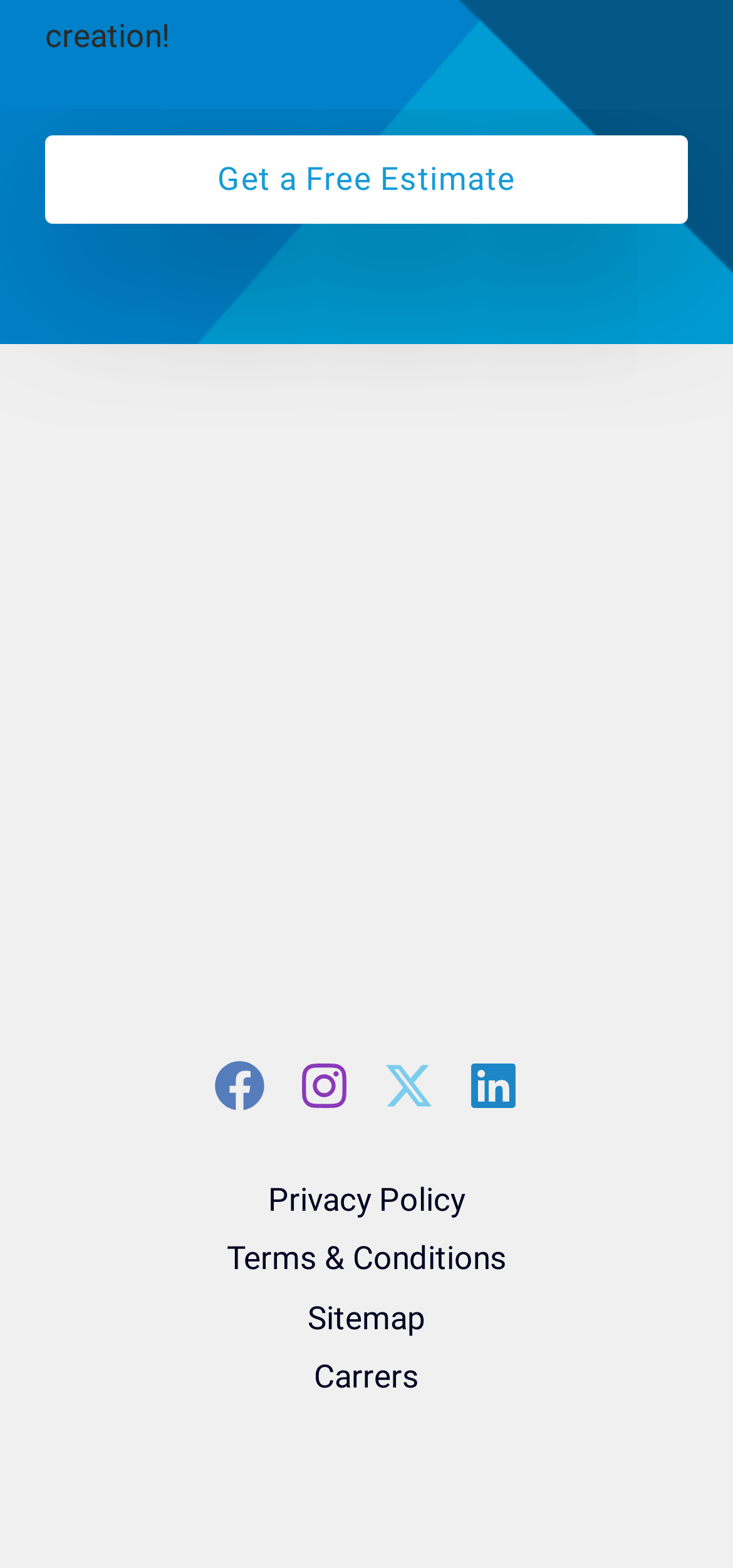Identify the bounding box coordinates for the element you need to click to achieve the following task: "View the privacy policy". The coordinates must be four float values ranging from 0 to 1, formatted as [left, top, right, bottom].

[0.365, 0.753, 0.635, 0.777]